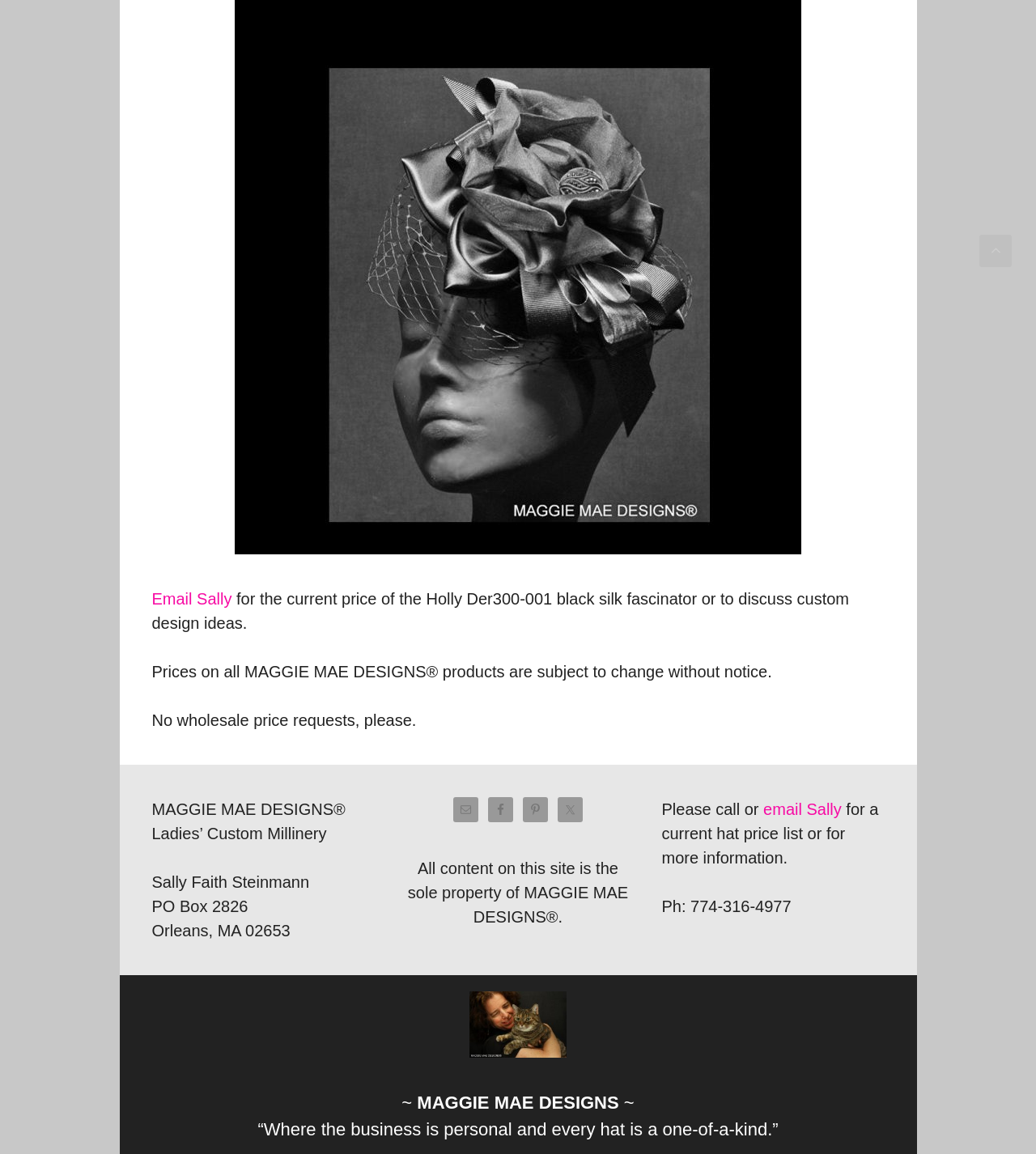What is the purpose of the link 'Email Sally'?
Using the image as a reference, give a one-word or short phrase answer.

To discuss custom design ideas